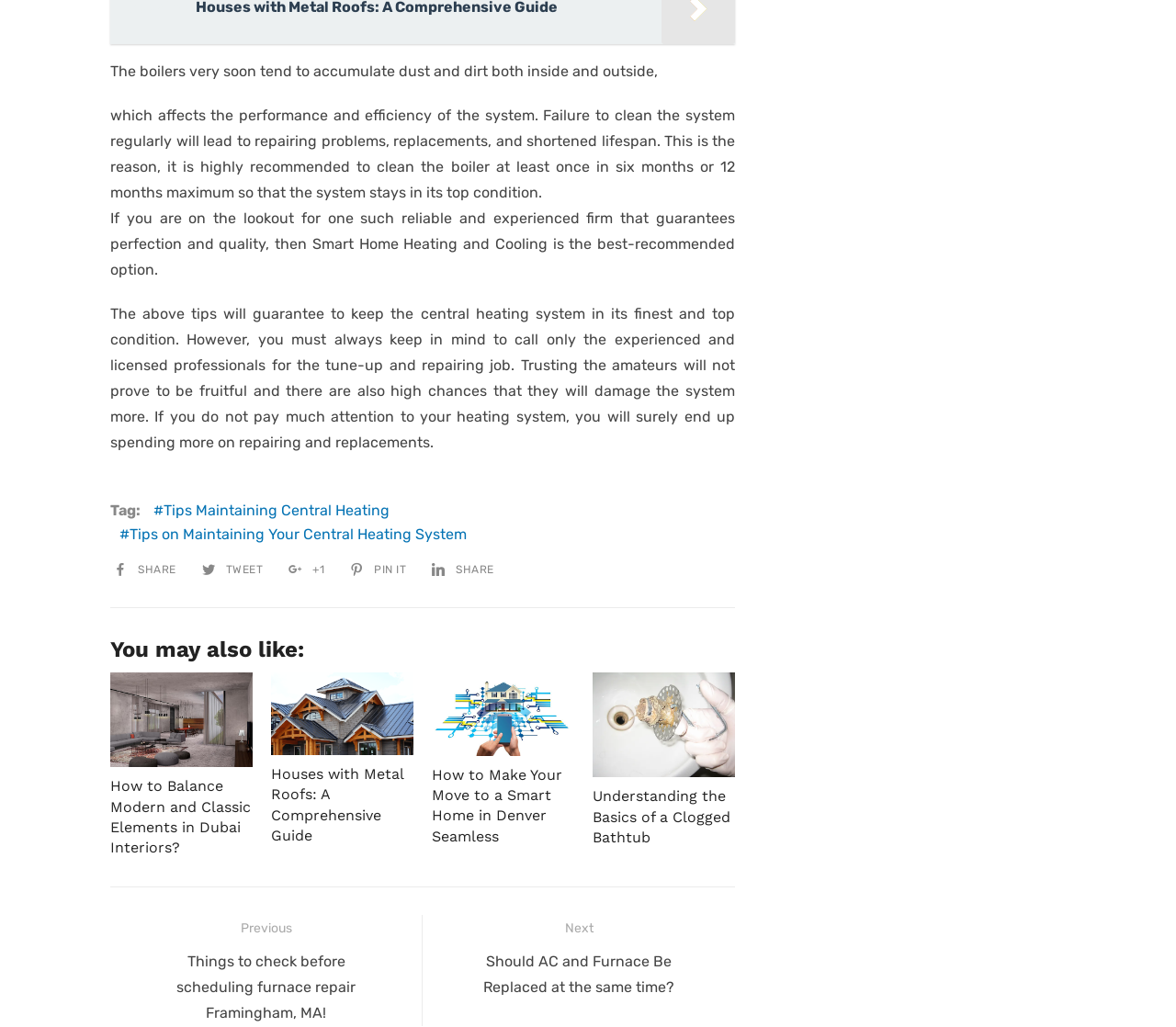Locate the bounding box coordinates of the area you need to click to fulfill this instruction: 'Click on 'Tips Maintaining Central Heating''. The coordinates must be in the form of four float numbers ranging from 0 to 1: [left, top, right, bottom].

[0.13, 0.489, 0.331, 0.507]